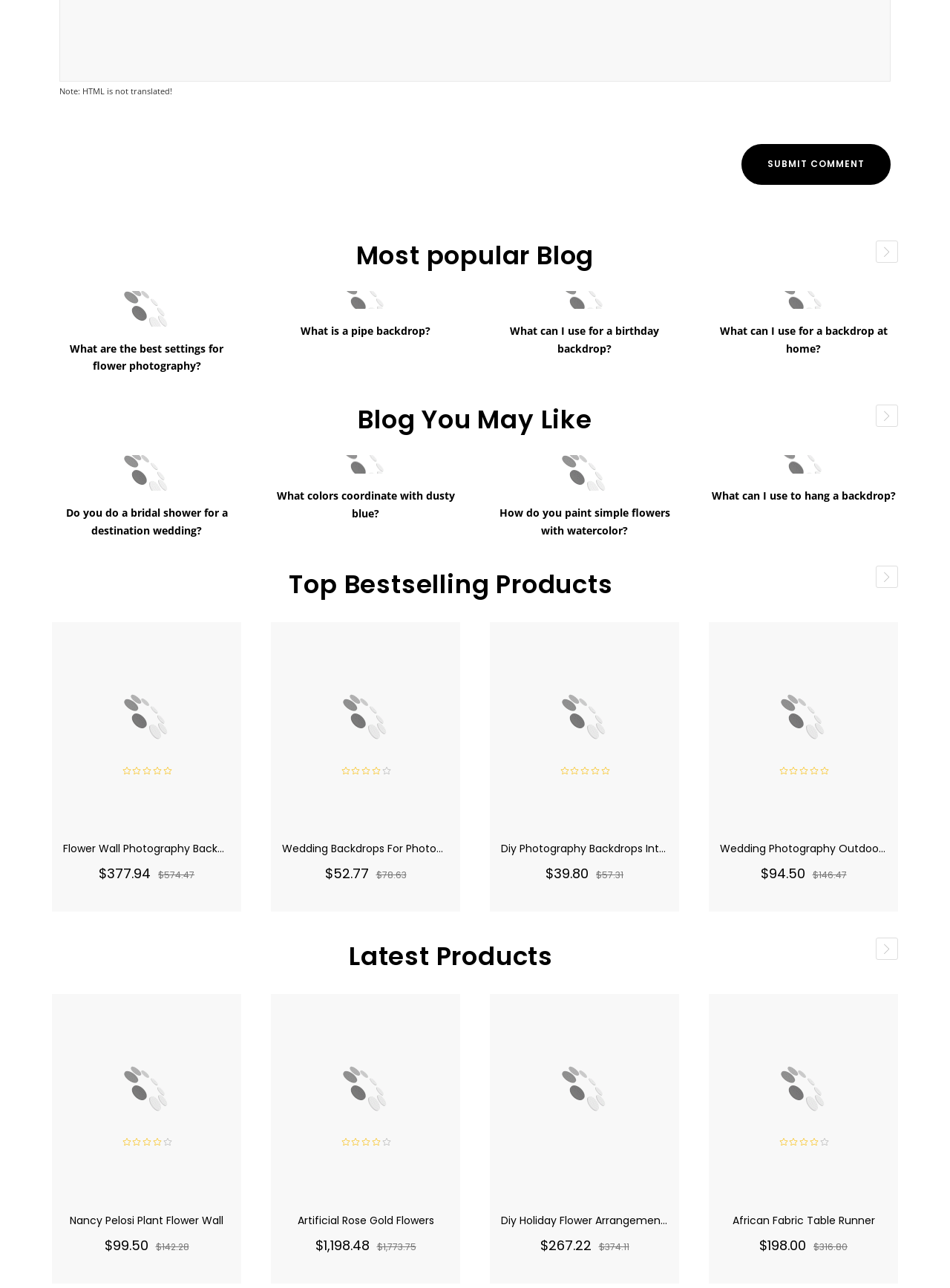Pinpoint the bounding box coordinates of the area that should be clicked to complete the following instruction: "View the 'What are the best settings for flower photography?' blog". The coordinates must be given as four float numbers between 0 and 1, i.e., [left, top, right, bottom].

[0.055, 0.226, 0.254, 0.253]